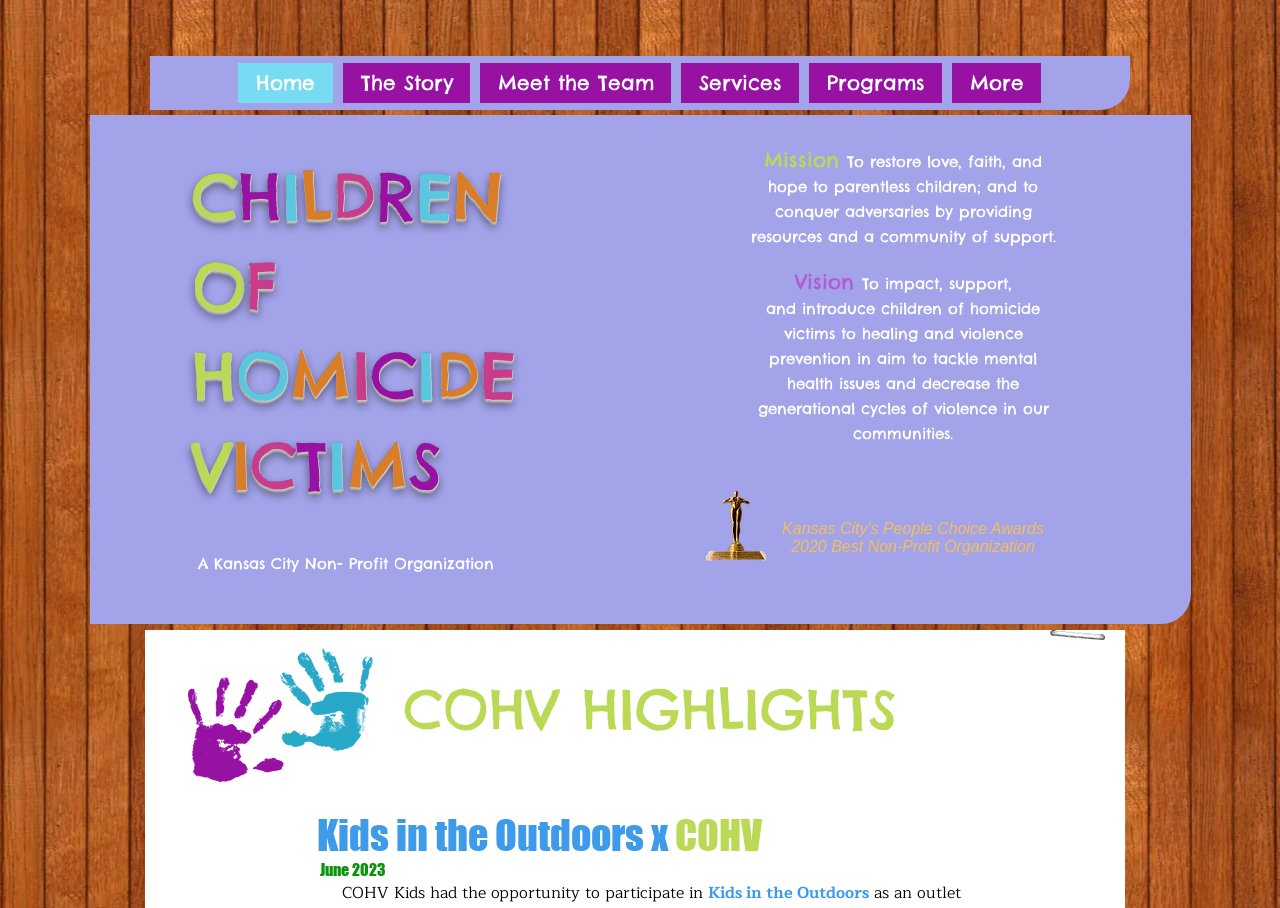Provide the bounding box coordinates of the area you need to click to execute the following instruction: "Learn more about COHV HIGHLIGHTS".

[0.248, 0.743, 0.768, 0.818]